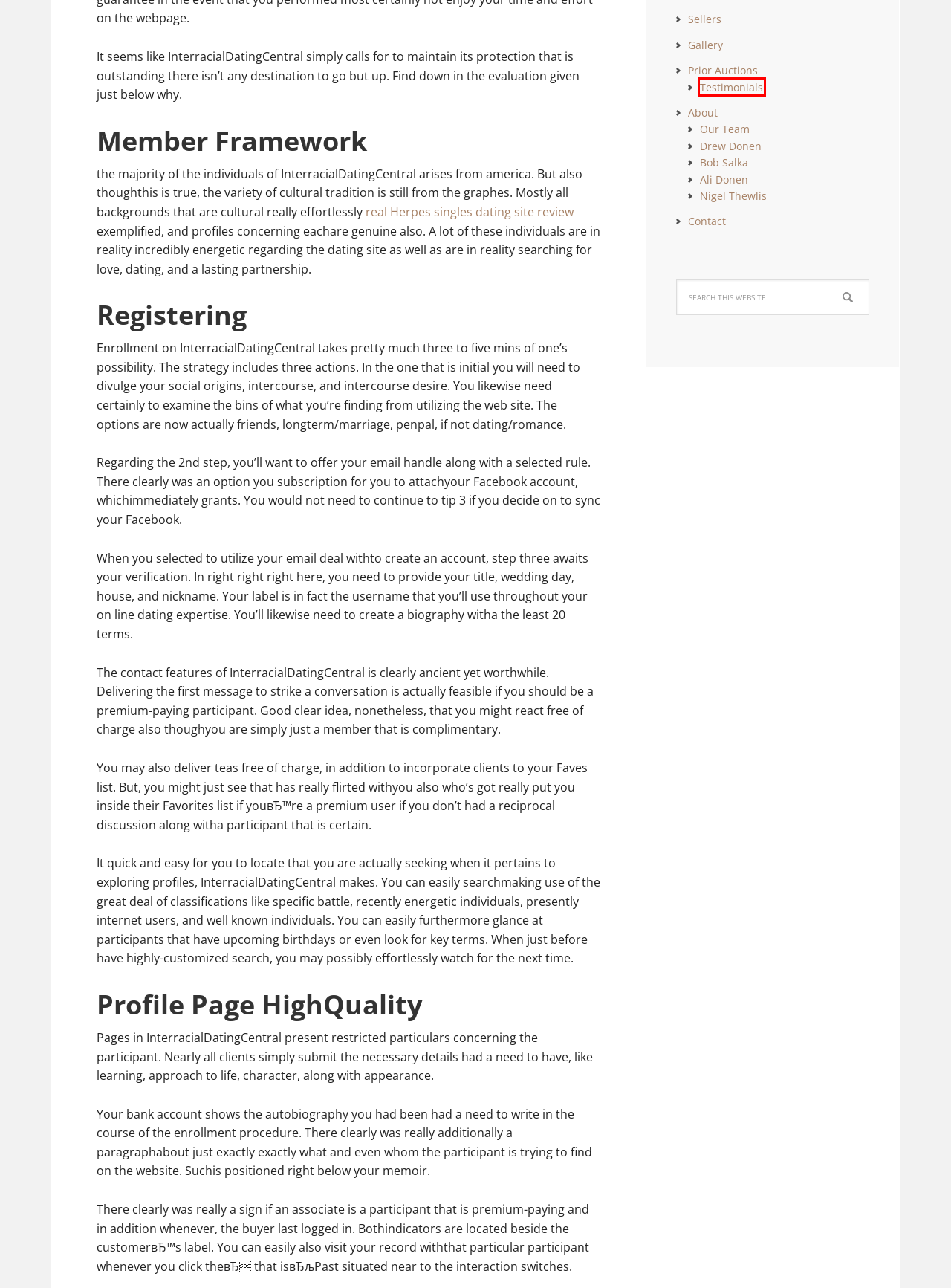You are given a screenshot of a webpage with a red rectangle bounding box. Choose the best webpage description that matches the new webpage after clicking the element in the bounding box. Here are the candidates:
A. Bang The Gavel – Auction Services
B. Log In ‹ Bang The Gavel — WordPress
C. Auction Services
D. Drew Donen
E. Add Value To Your Event
F. Dan.Zumwalt
G. Our Team
H. Testimonials

H